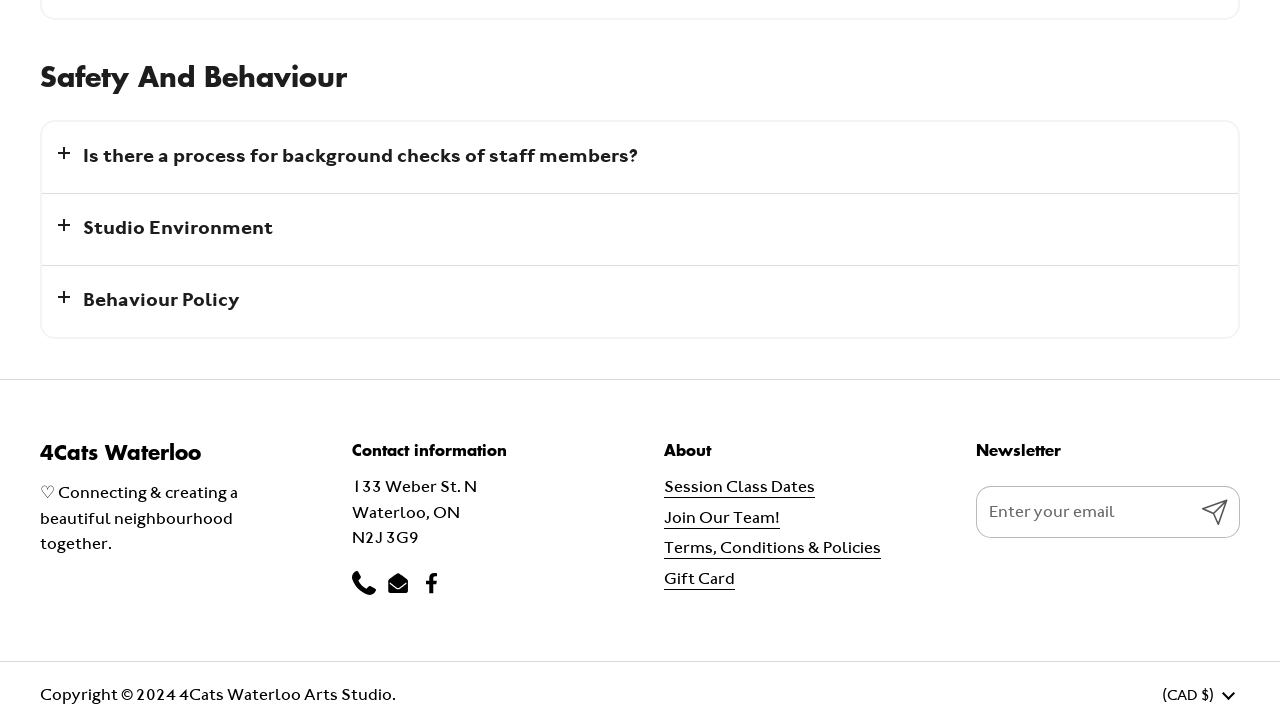Respond to the following question using a concise word or phrase: 
What is the name of the studio?

4Cats Waterloo